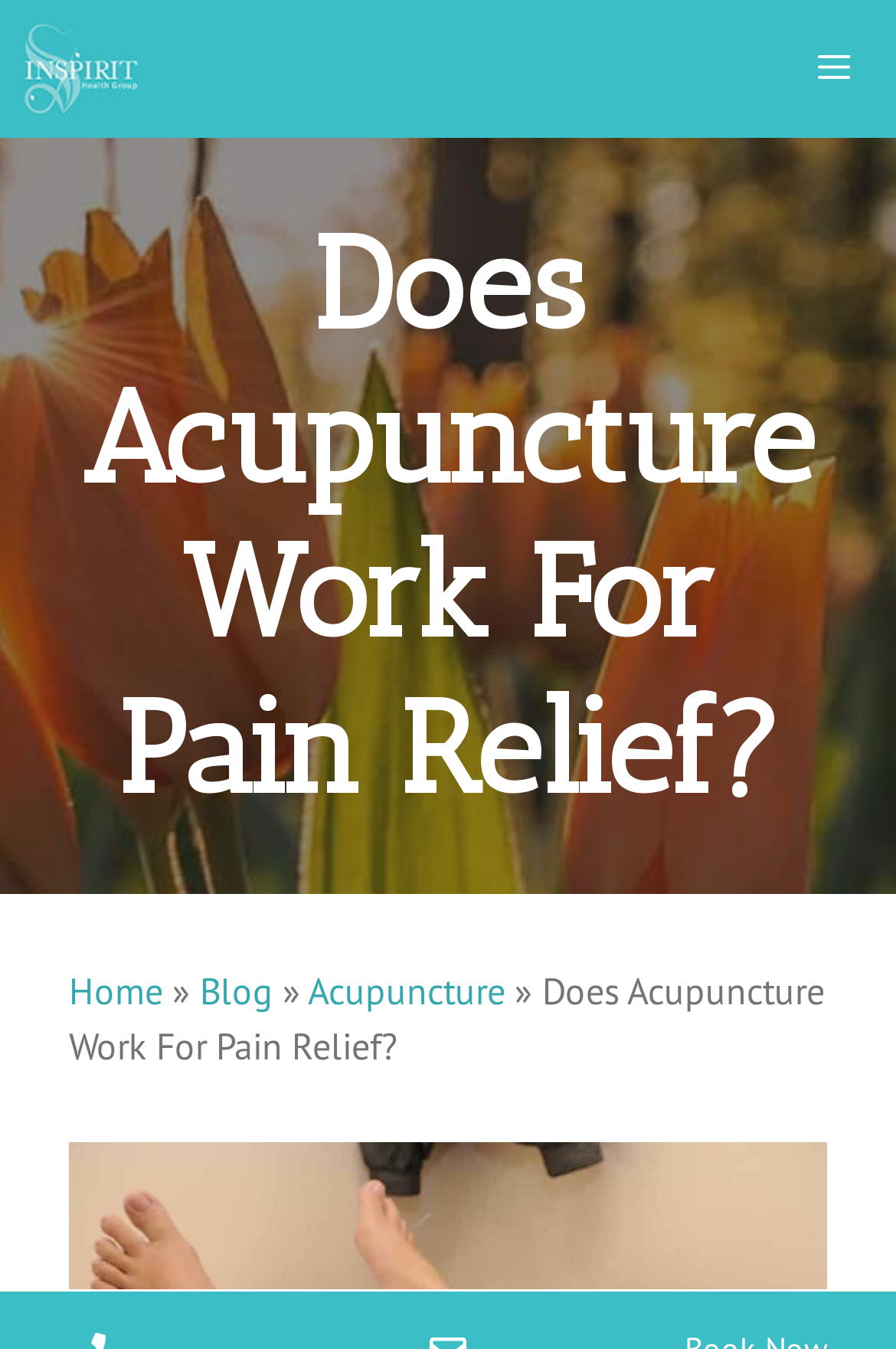Based on the provided description, "title="Inspirit Health Group"", find the bounding box of the corresponding UI element in the screenshot.

[0.026, 0.0, 0.155, 0.102]